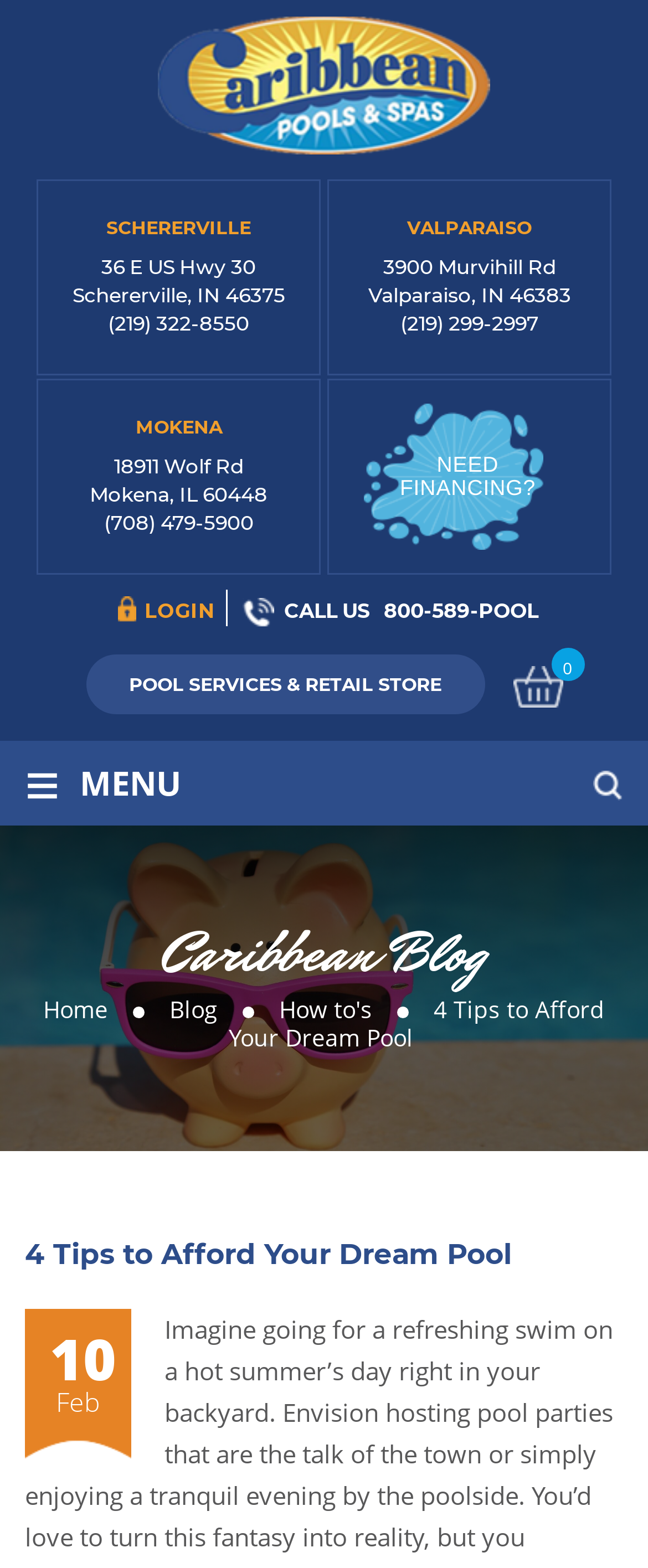Use a single word or phrase to answer the question:
What is the heading above the 'CALL US' button?

NEED FINANCING?